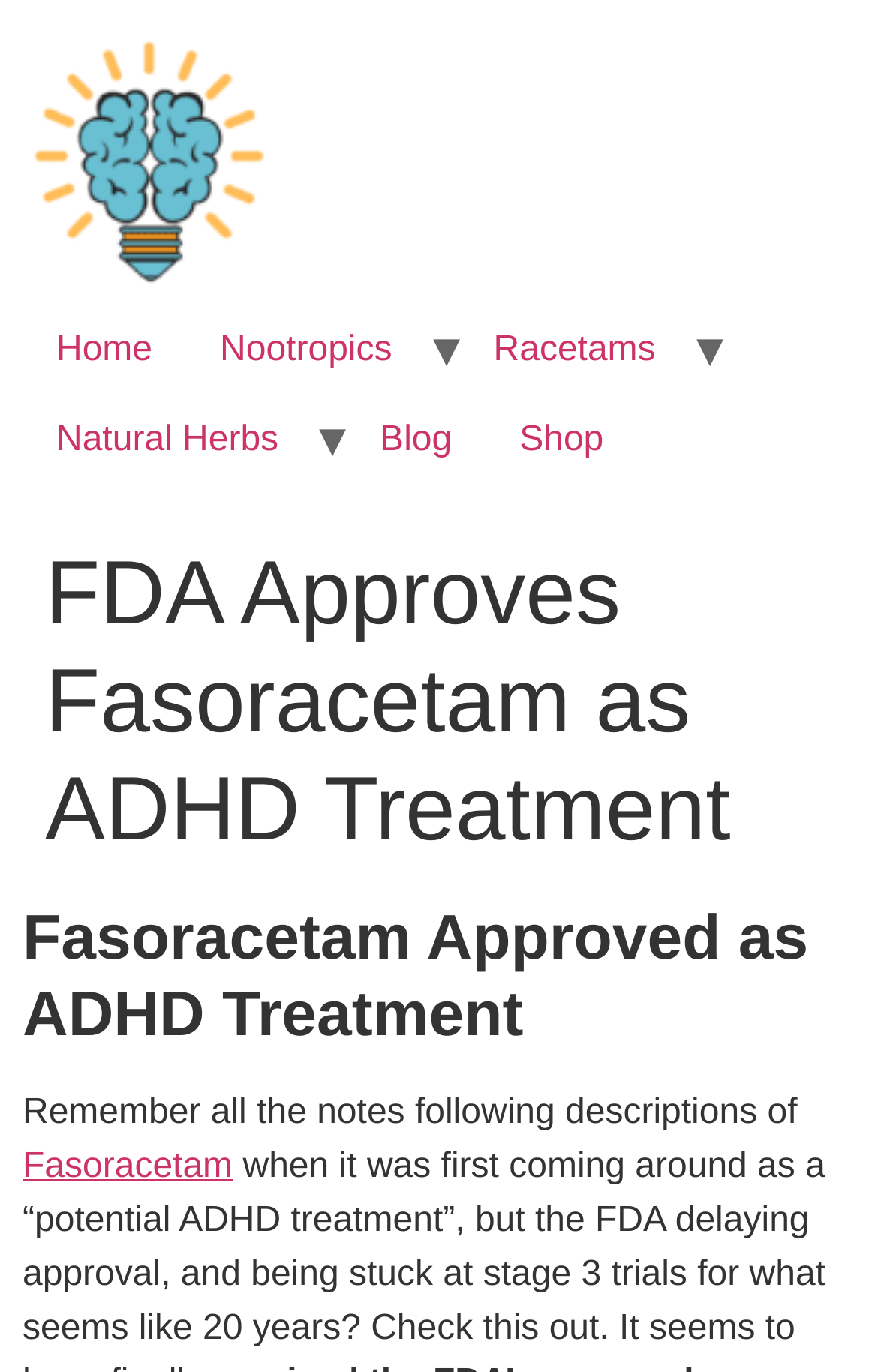What type of content is available in the 'Shop' section?
Based on the image, provide your answer in one word or phrase.

Products related to Nootropics